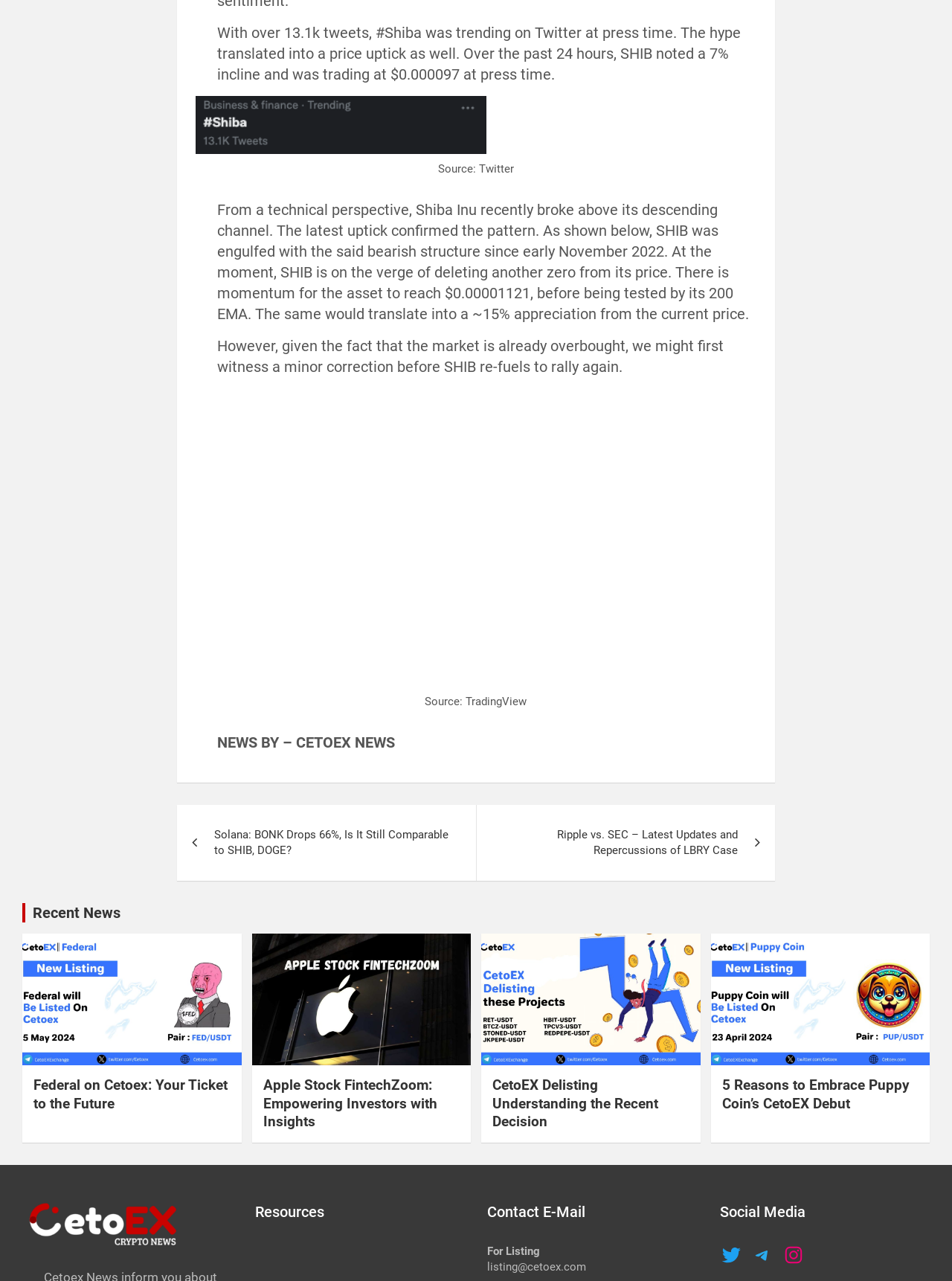Respond to the following question using a concise word or phrase: 
What is the email address for listing?

listing@cetoex.com